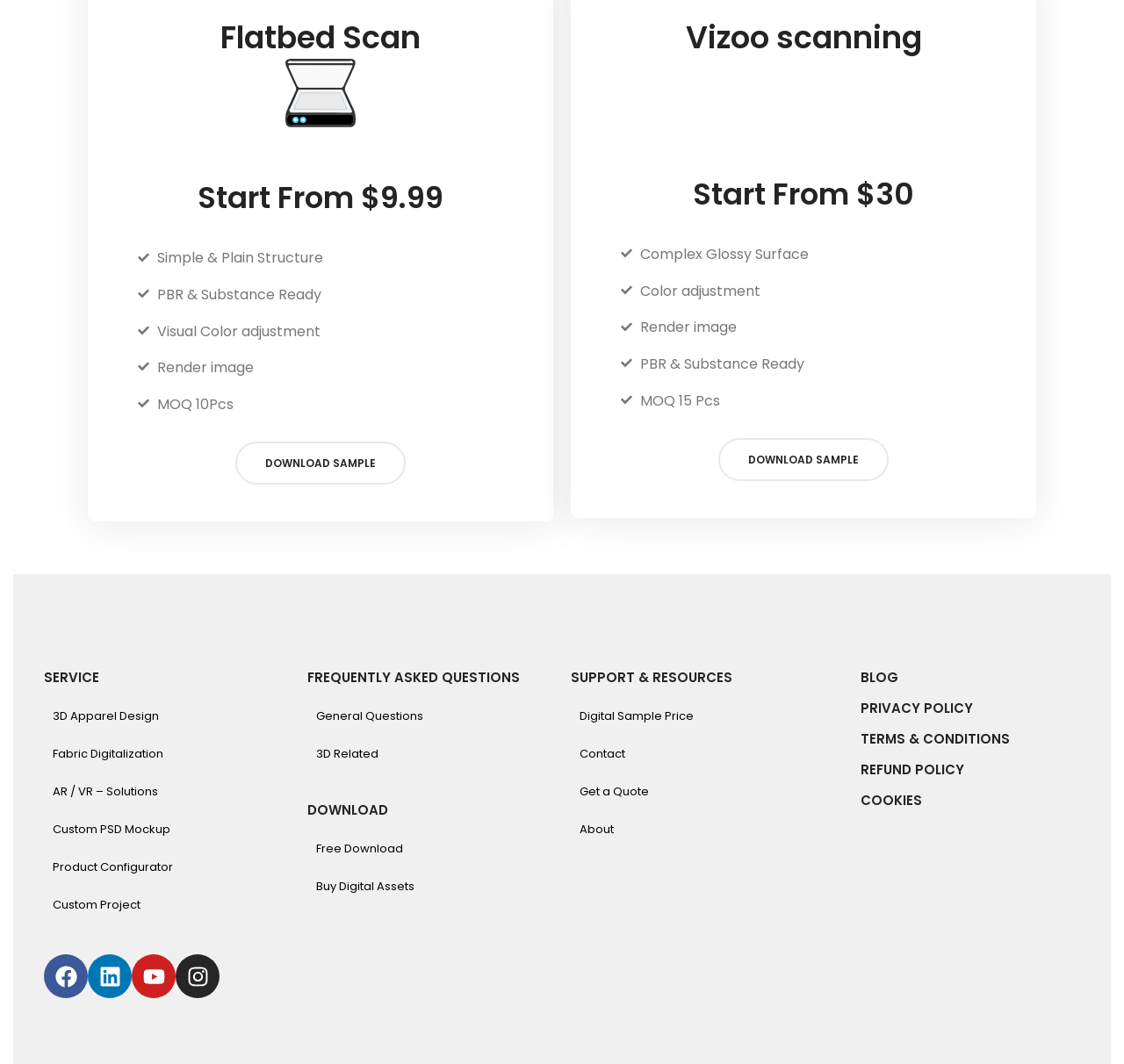How many social media links are there at the bottom of the page?
Using the information presented in the image, please offer a detailed response to the question.

At the bottom of the page, there are links to Facebook, Linkedin, Youtube, and Instagram, which are four social media platforms.